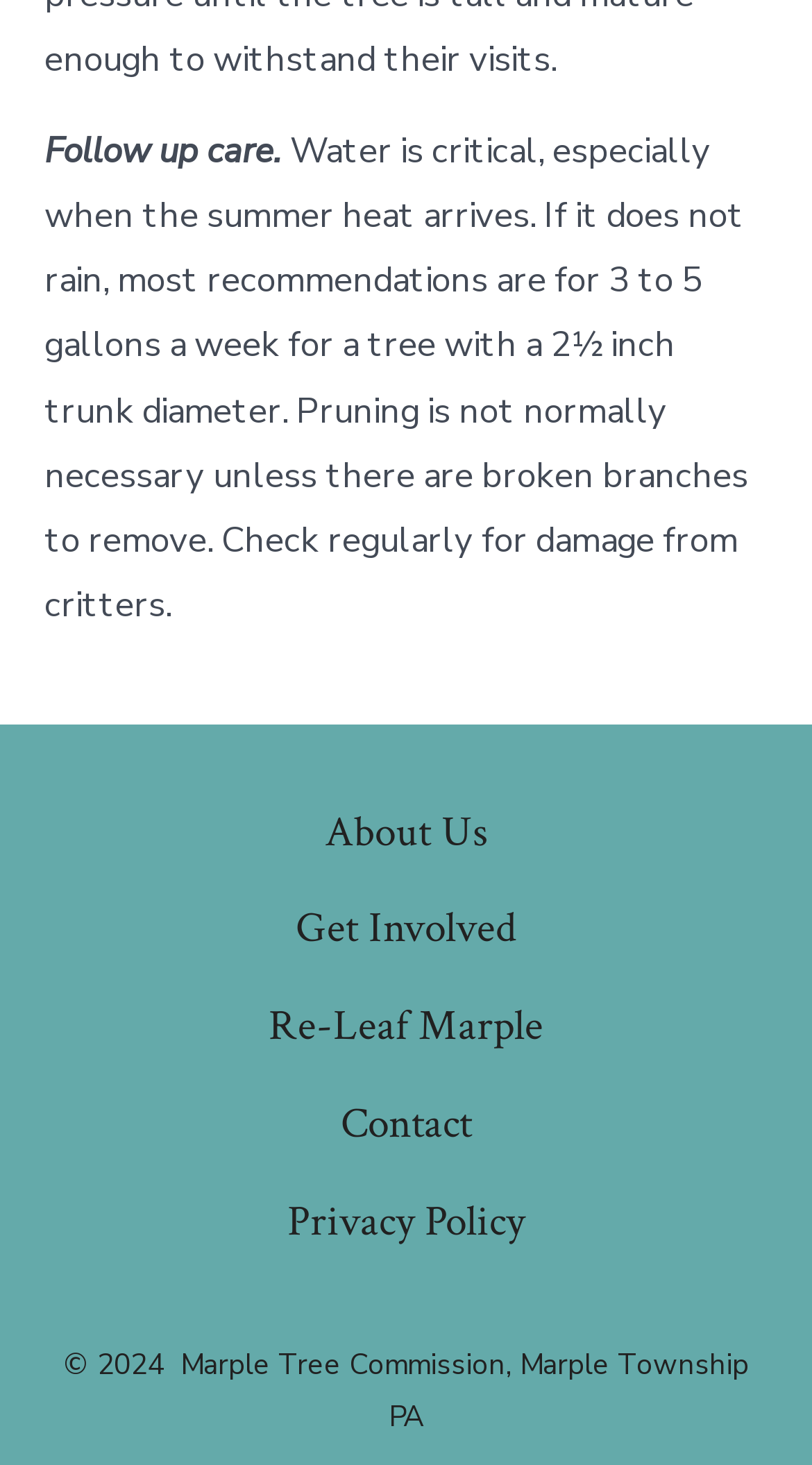Given the element description Privacy Policy, predict the bounding box coordinates for the UI element in the webpage screenshot. The format should be (top-left x, top-left y, bottom-right x, bottom-right y), and the values should be between 0 and 1.

[0.311, 0.801, 0.689, 0.868]